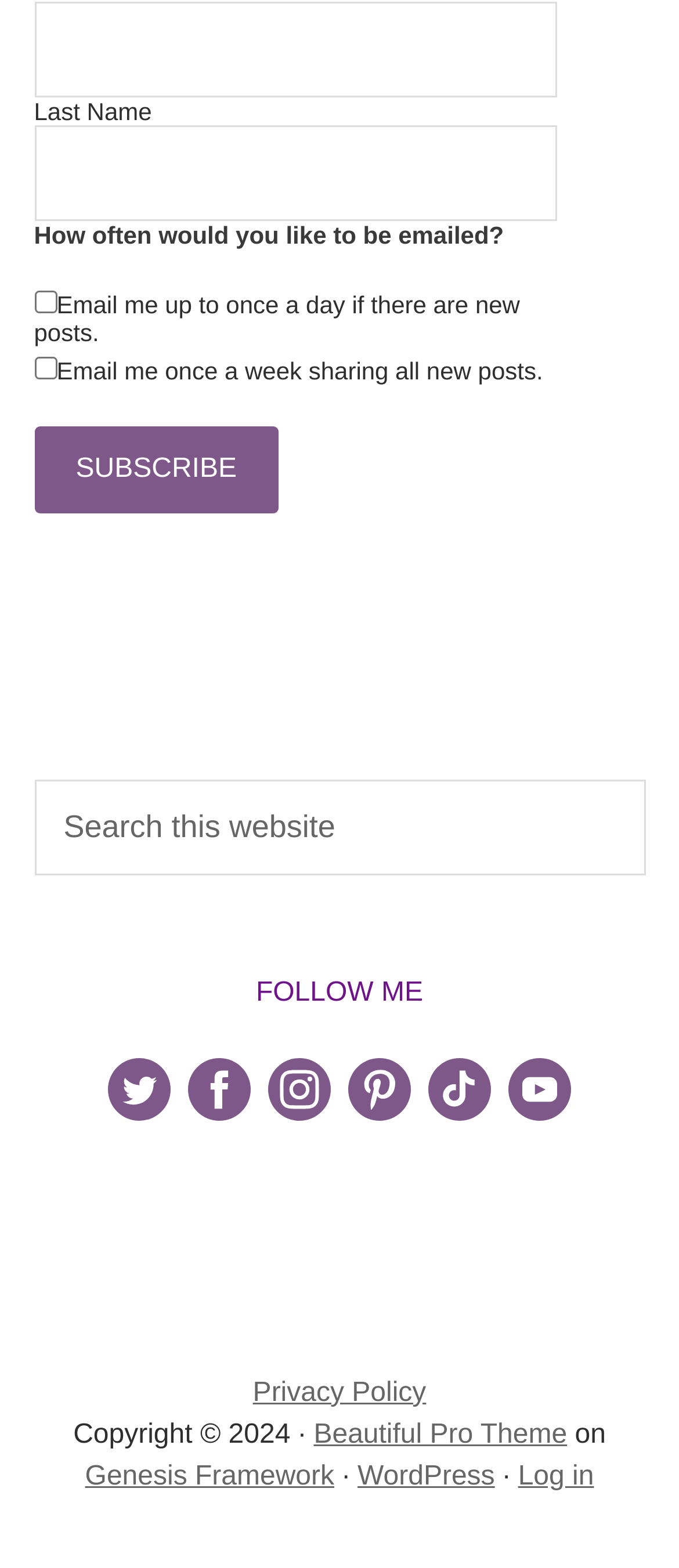Indicate the bounding box coordinates of the clickable region to achieve the following instruction: "Enter first name."

[0.05, 0.001, 0.819, 0.062]